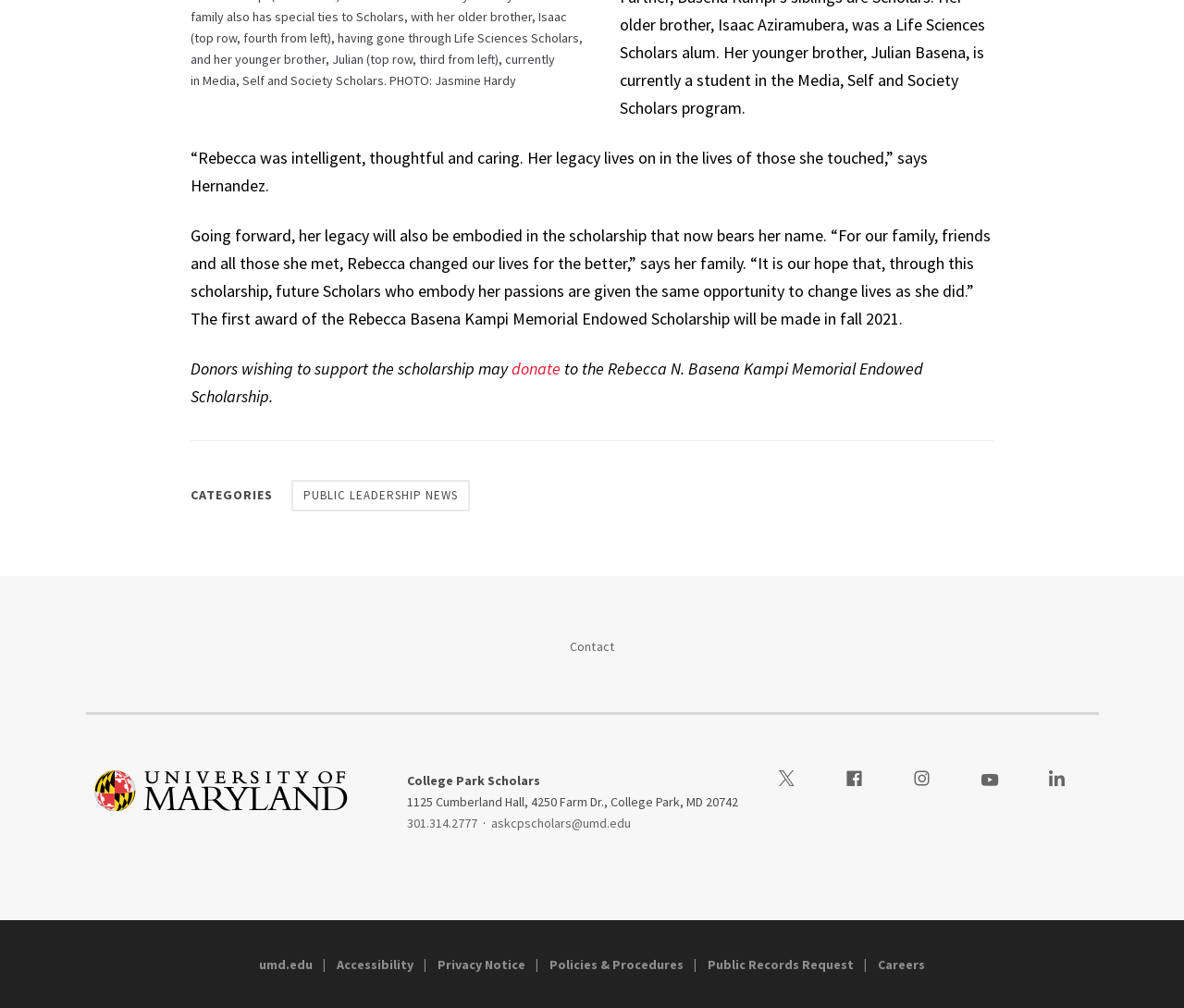What is the location of College Park Scholars?
Answer the question with a single word or phrase derived from the image.

College Park, MD 20742